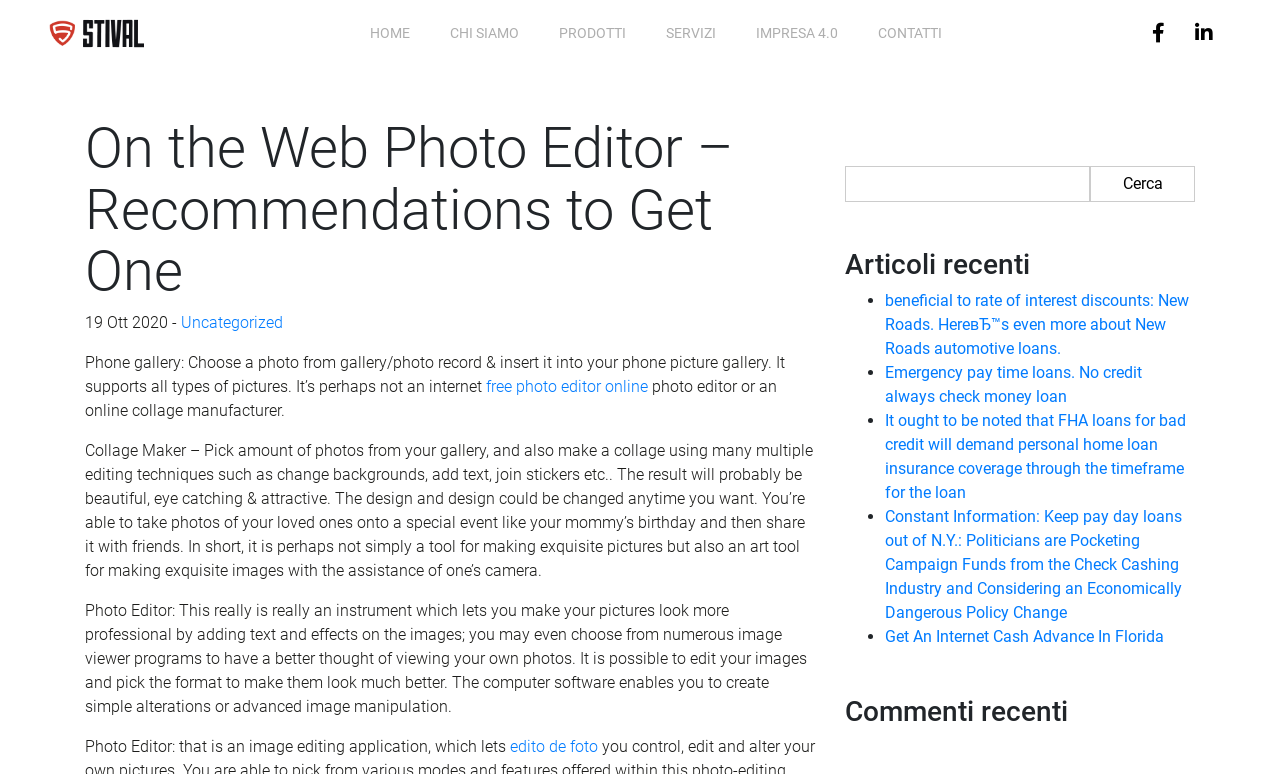How many recent articles are listed?
Provide a detailed and extensive answer to the question.

I looked at the 'Articoli recenti' section and counted the number of list items, which is 5.